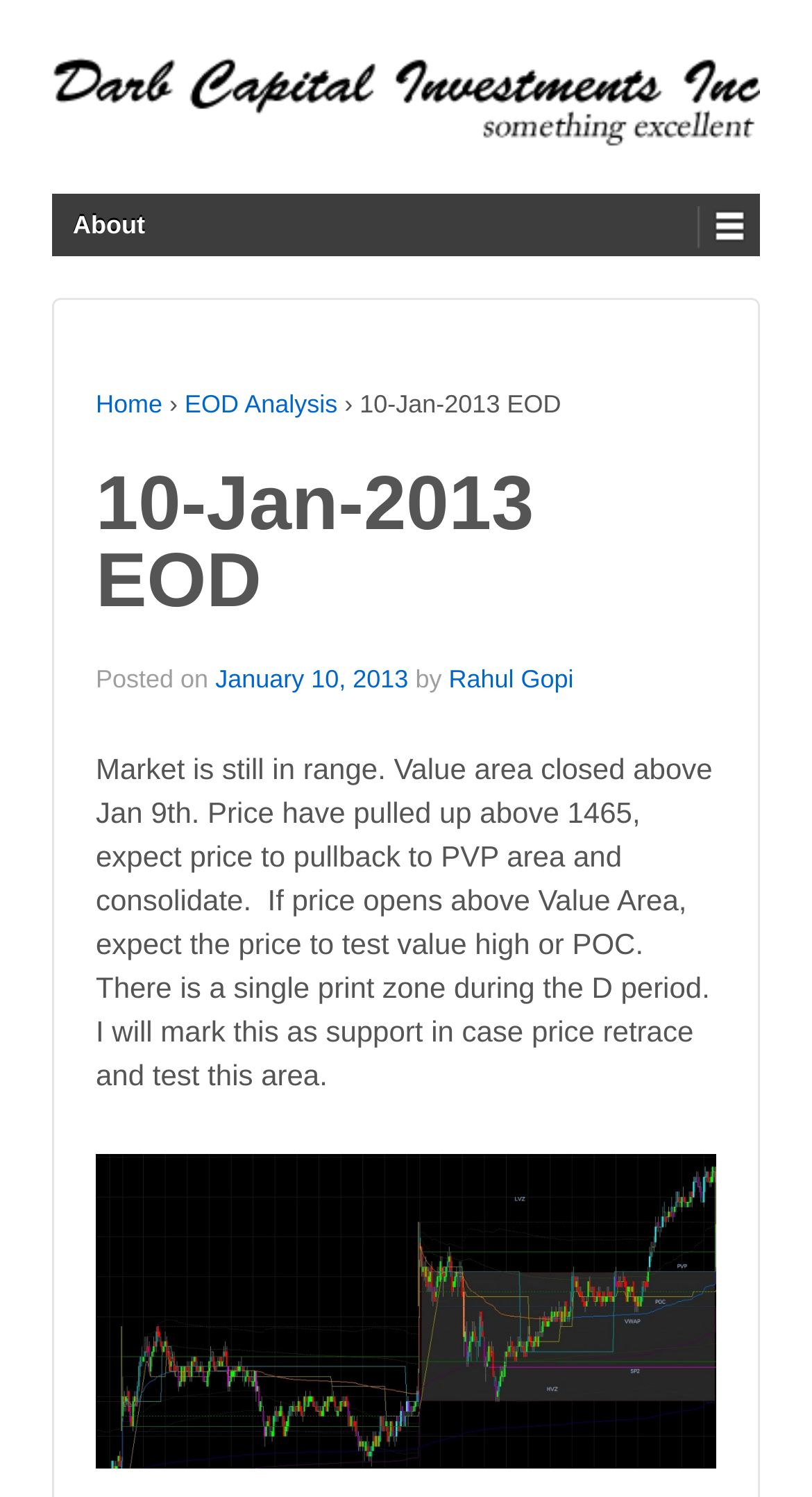Describe all the visual and textual components of the webpage comprehensively.

The webpage appears to be a blog post or article page from Darb Capital Investments Inc, dated January 10, 2013. At the top, there is a logo image and a link to the company's homepage, both positioned on the left side of the page. To the right of the logo, there are three links: "About", an empty link, and "Home".

Below these top-level elements, there is a heading that reads "10-Jan-2013 EOD" in a larger font size, spanning most of the page's width. Underneath this heading, there is a brief description of the post, including the date "January 10, 2013" and the author's name, "Rahul Gopi".

The main content of the page is a block of text that discusses market analysis, including the current market range, value area, and price expectations. This text block is positioned below the post description and occupies most of the page's width.

At the bottom of the page, there is a link to "Jan-10-13" accompanied by an image, which appears to be a chart or graph related to the market analysis discussed in the text.

Overall, the page has a simple layout with a clear hierarchy of elements, making it easy to navigate and read.